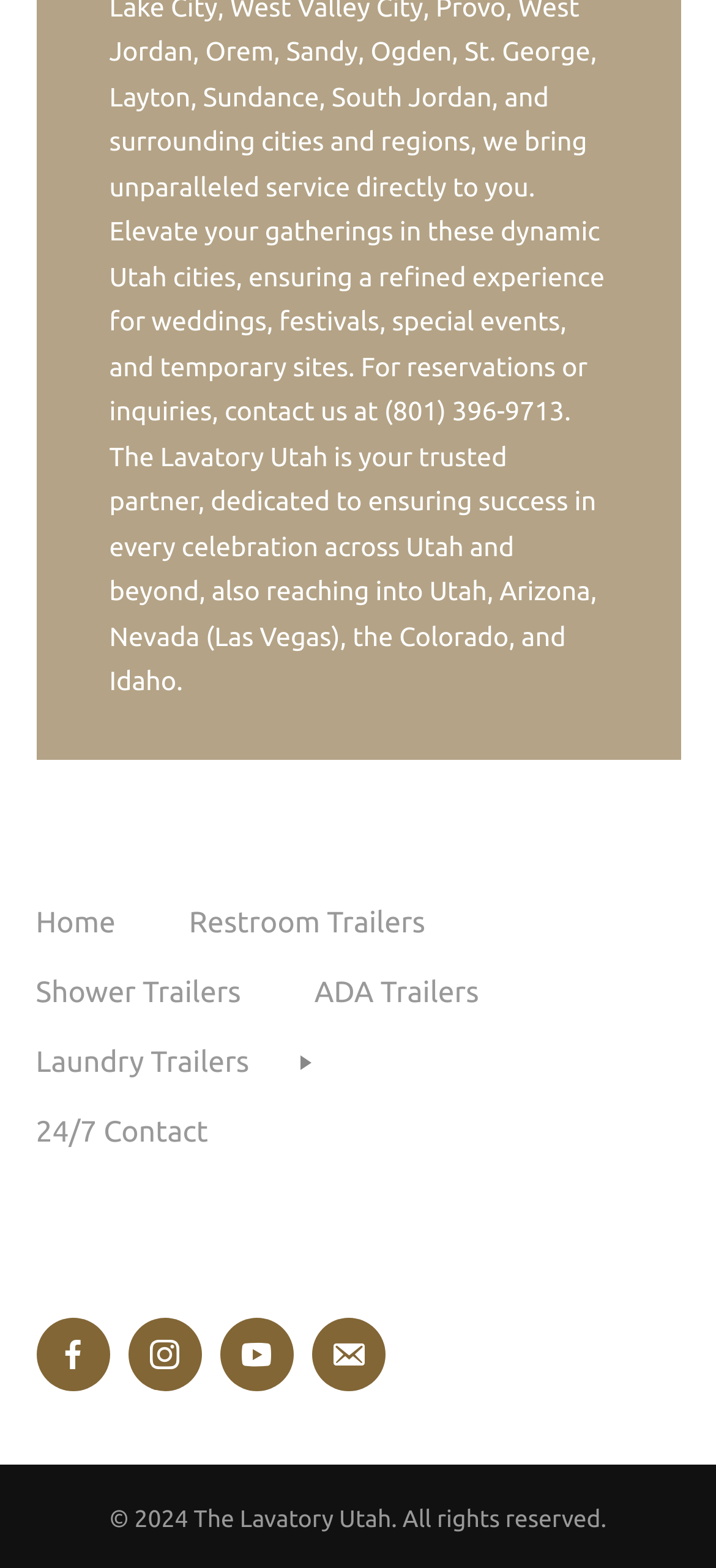What year is the copyright for?
From the details in the image, provide a complete and detailed answer to the question.

I found the copyright information in the footer section of the webpage, which mentions the year '2024' as the copyright year for the company.